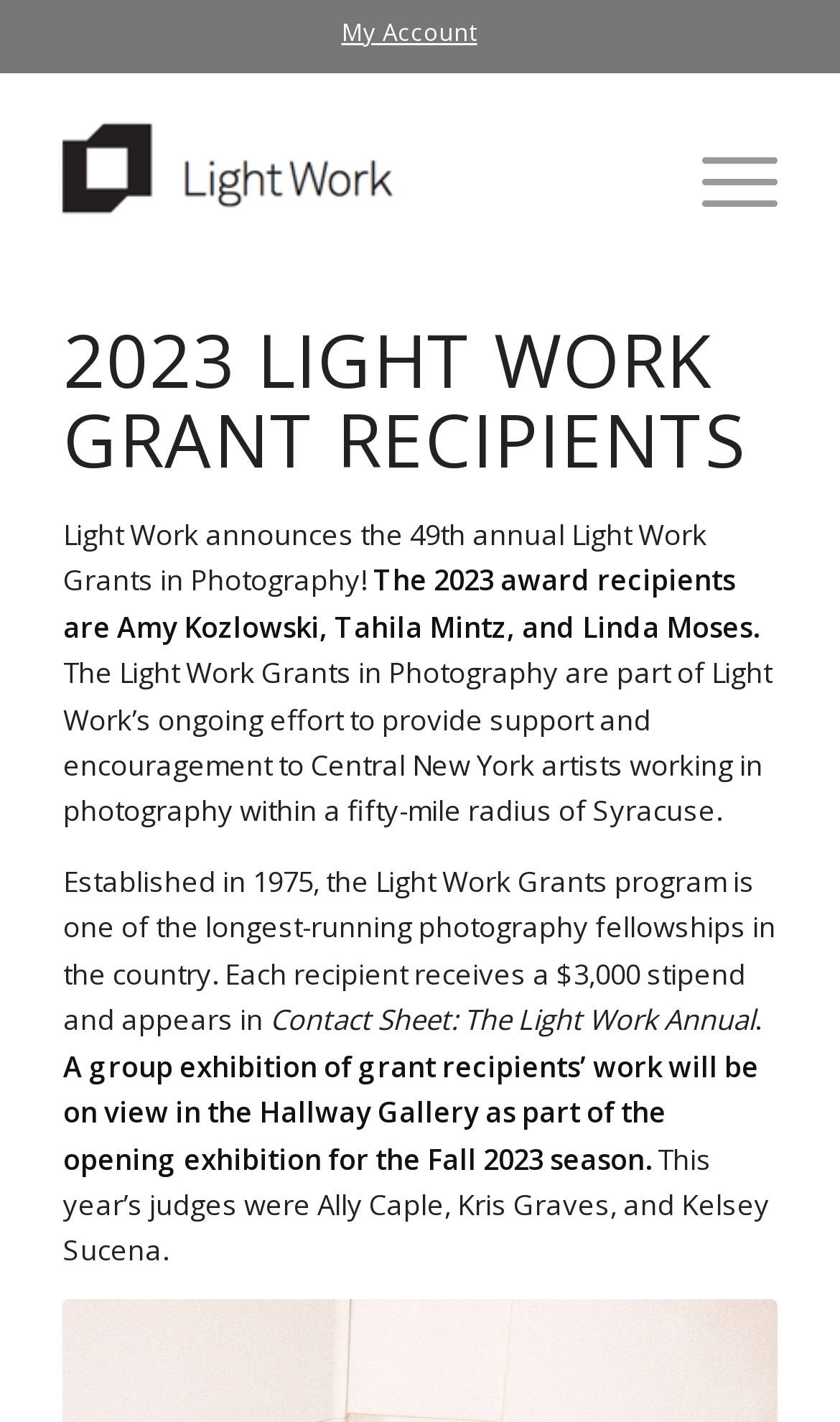Please reply with a single word or brief phrase to the question: 
How many judges were involved in selecting the grant recipients?

3